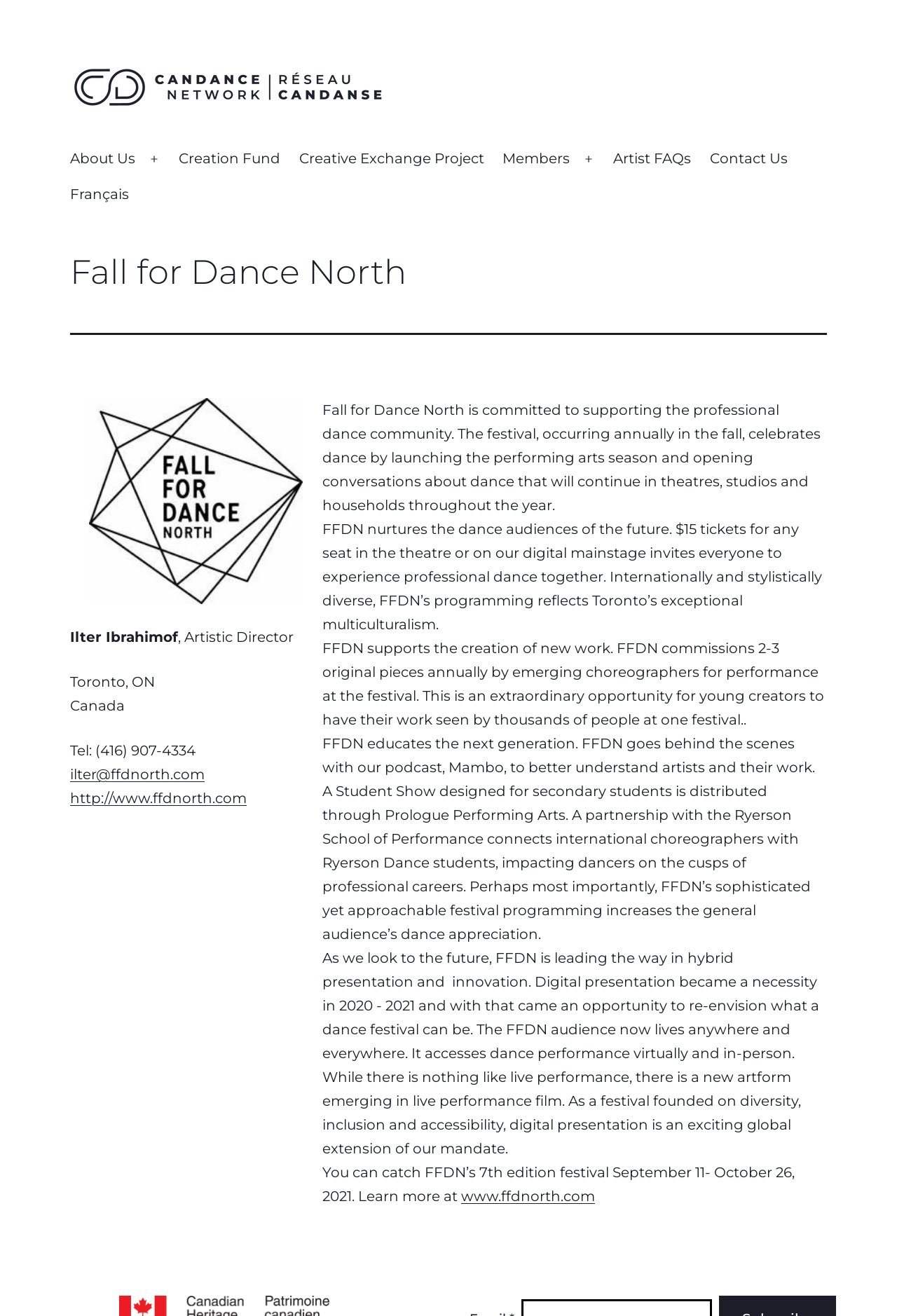Using the information from the screenshot, answer the following question thoroughly:
What is the name of the festival?

I determined the answer by looking at the header section of the webpage, where I found the text 'Fall for Dance North' which is likely the name of the festival.